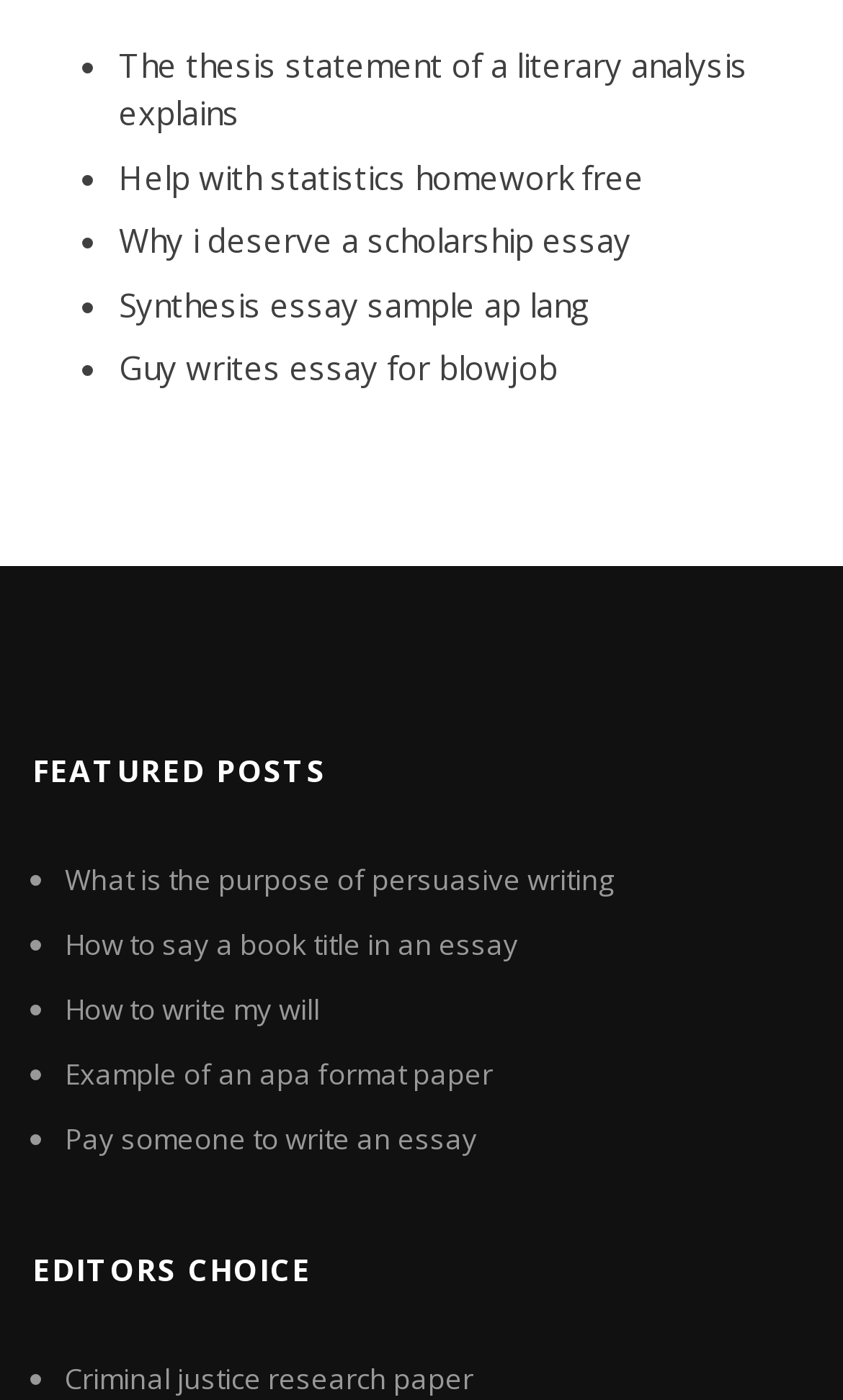Determine the bounding box coordinates of the clickable region to carry out the instruction: "Click on the link to learn about the thesis statement of a literary analysis".

[0.141, 0.03, 0.887, 0.096]